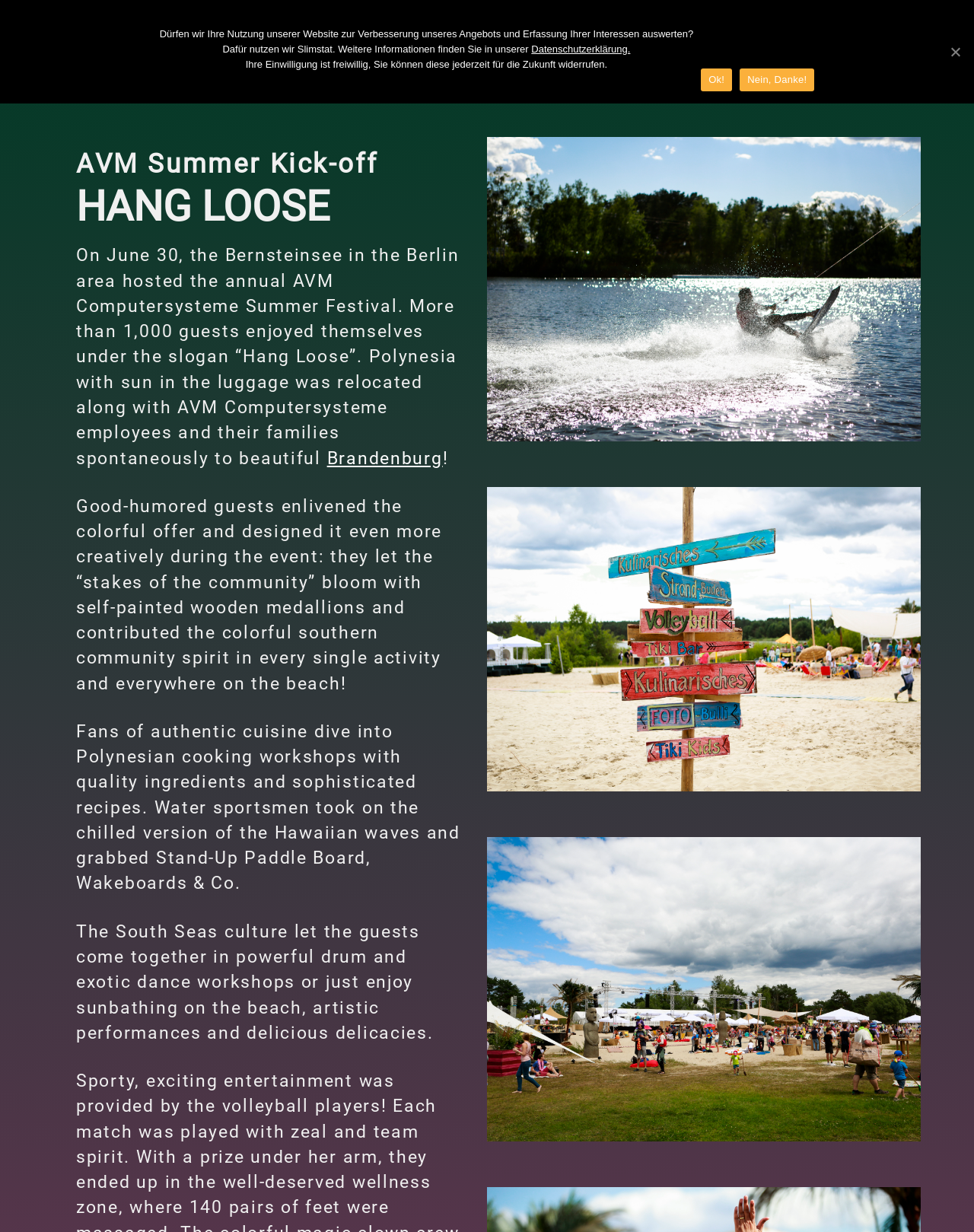Please provide the bounding box coordinates in the format (top-left x, top-left y, bottom-right x, bottom-right y). Remember, all values are floating point numbers between 0 and 1. What is the bounding box coordinate of the region described as: Nein, Danke!

[0.759, 0.055, 0.836, 0.074]